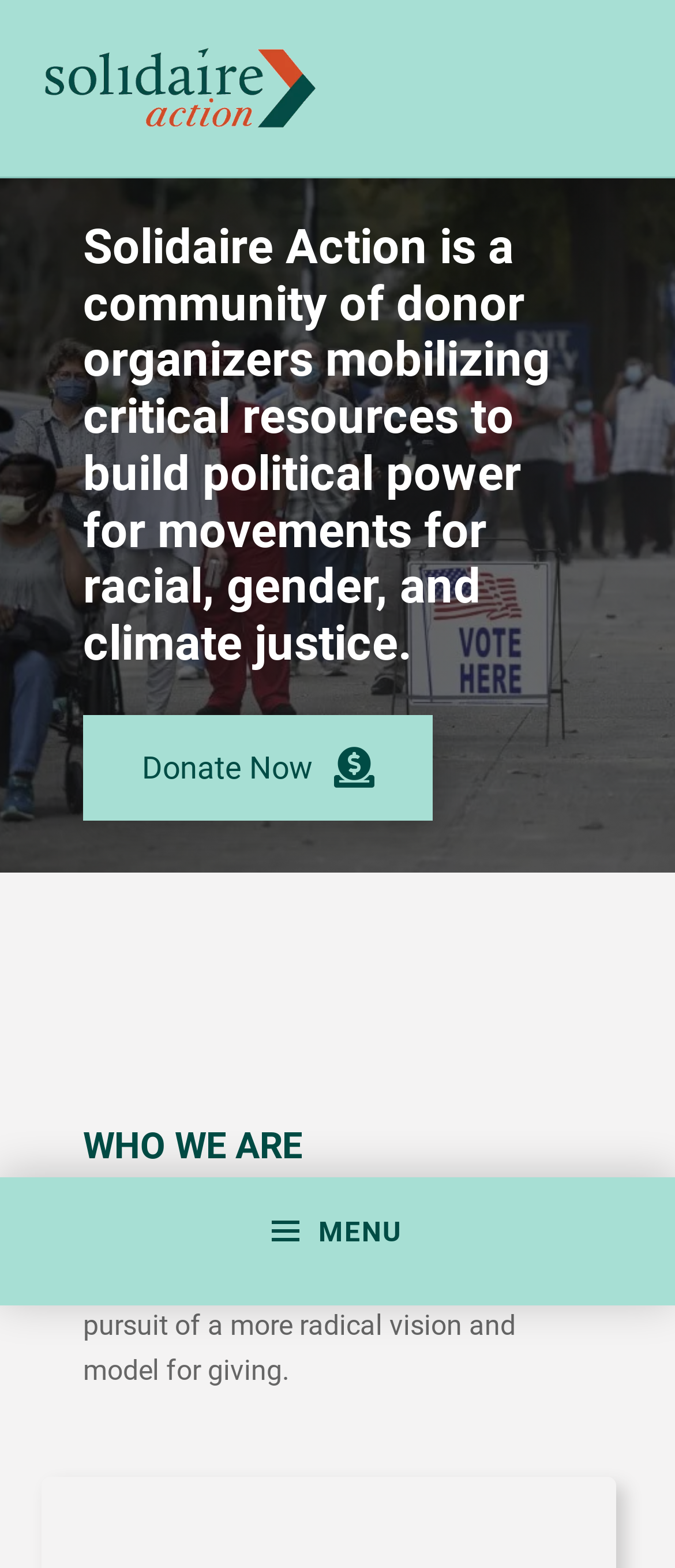Answer the following in one word or a short phrase: 
What is the purpose of Solidaire Action?

Build political power